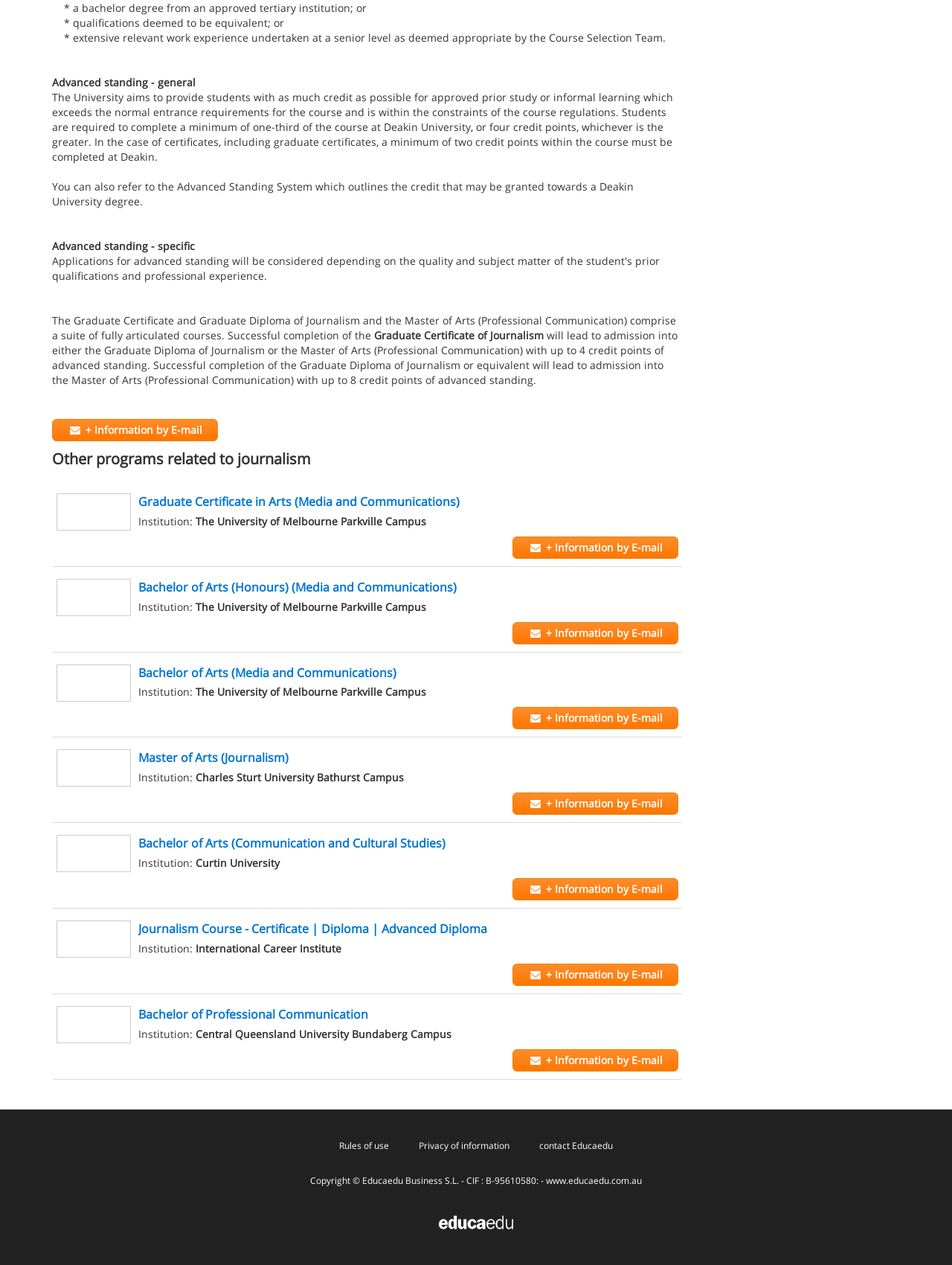Identify the bounding box coordinates of the clickable region necessary to fulfill the following instruction: "Get information by email". The bounding box coordinates should be four float numbers between 0 and 1, i.e., [left, top, right, bottom].

[0.055, 0.331, 0.229, 0.349]